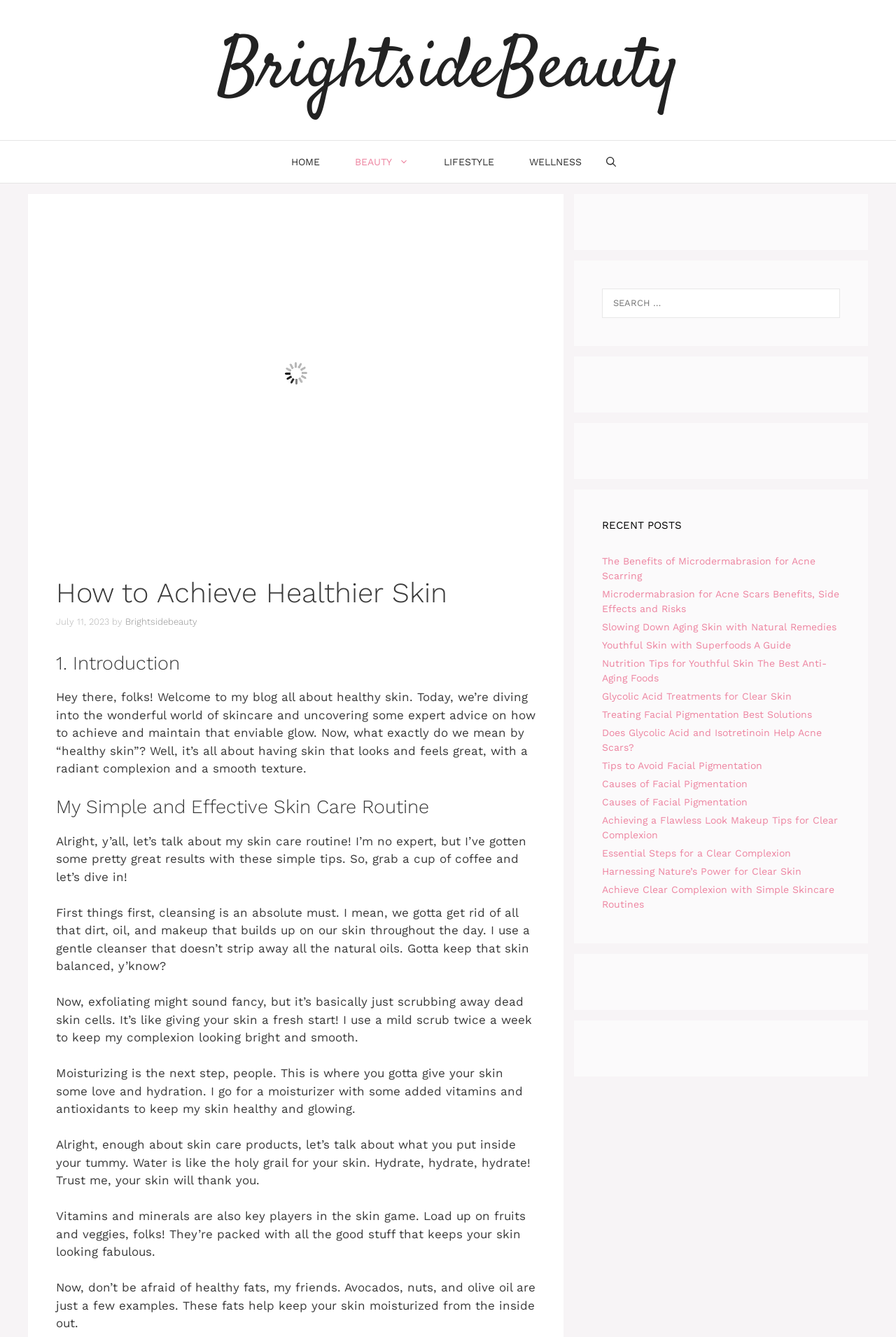Please find and generate the text of the main heading on the webpage.

How to Achieve Healthier Skin